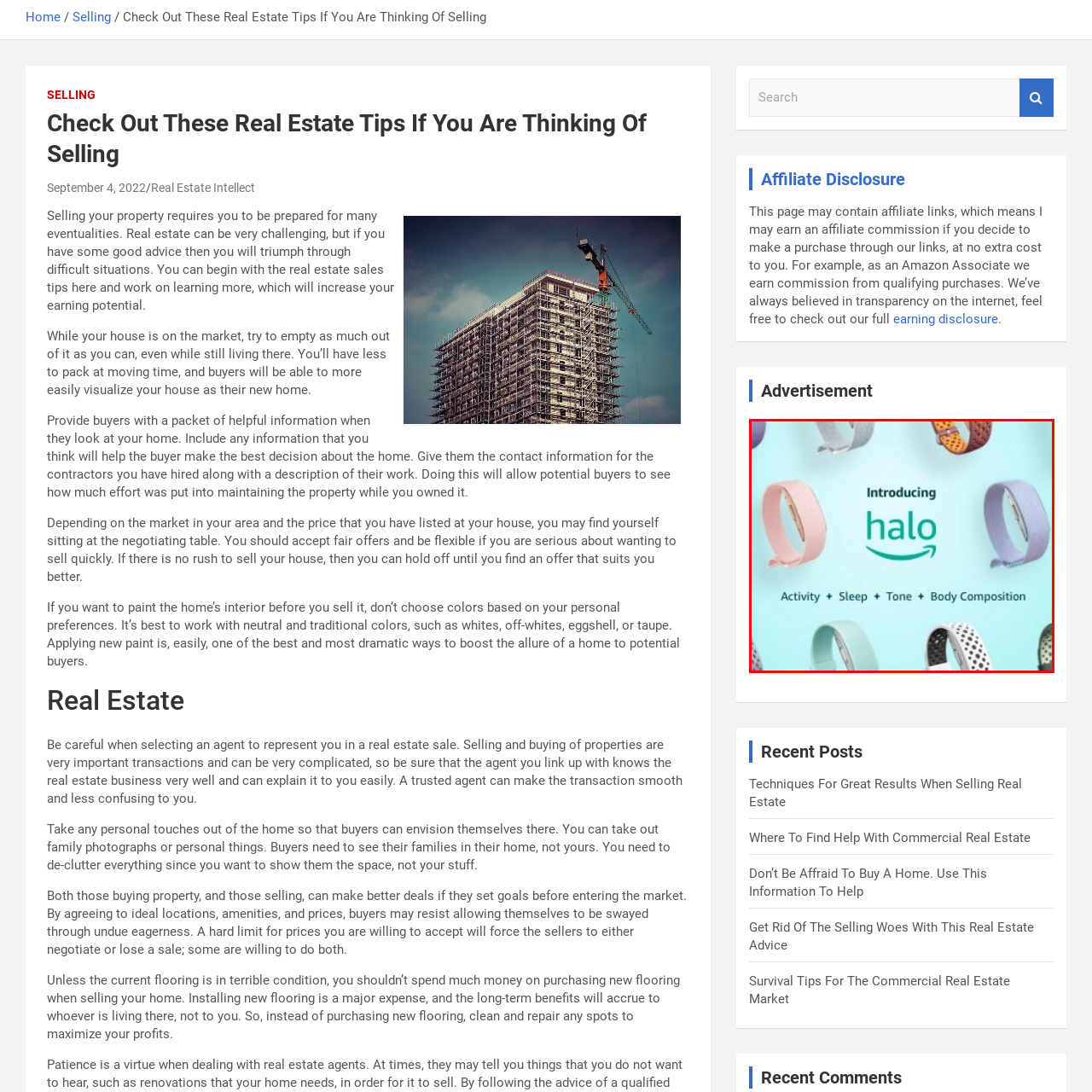How many features of the device are highlighted?
Look at the image contained within the red bounding box and provide a detailed answer based on the visual details you can infer from it.

The caption highlights four key features of the Amazon Halo device: 'Activity + Sleep + Tone + Body Composition', which showcases the device's comprehensive capabilities in tracking physical activity, sleep quality, body tone, and overall body composition.